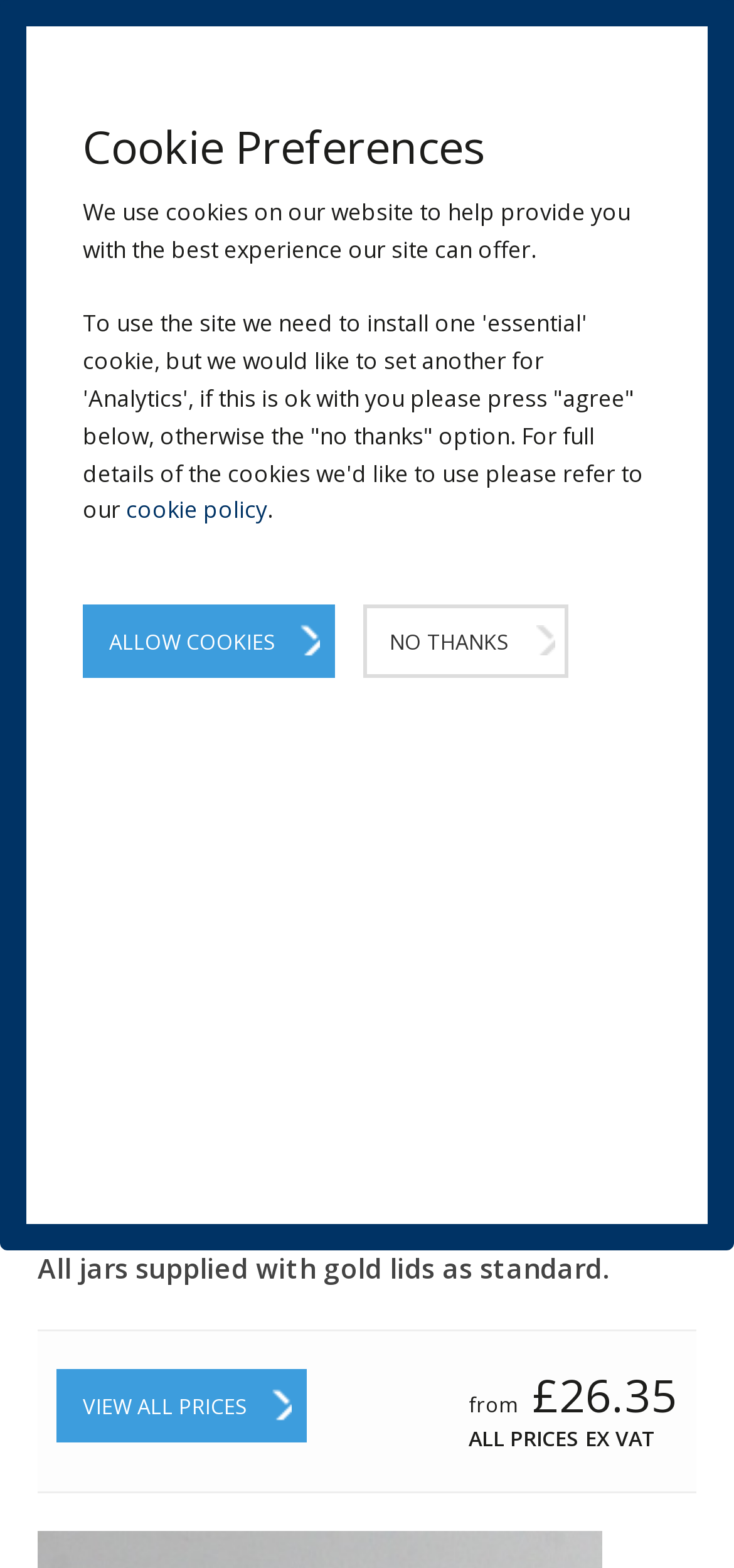What is the price range of the 45ml round jam jars?
Using the image as a reference, give an elaborate response to the question.

The webpage displays the price of the 45ml round jam jars as 'from £26.35', indicating that the price range starts from this amount.